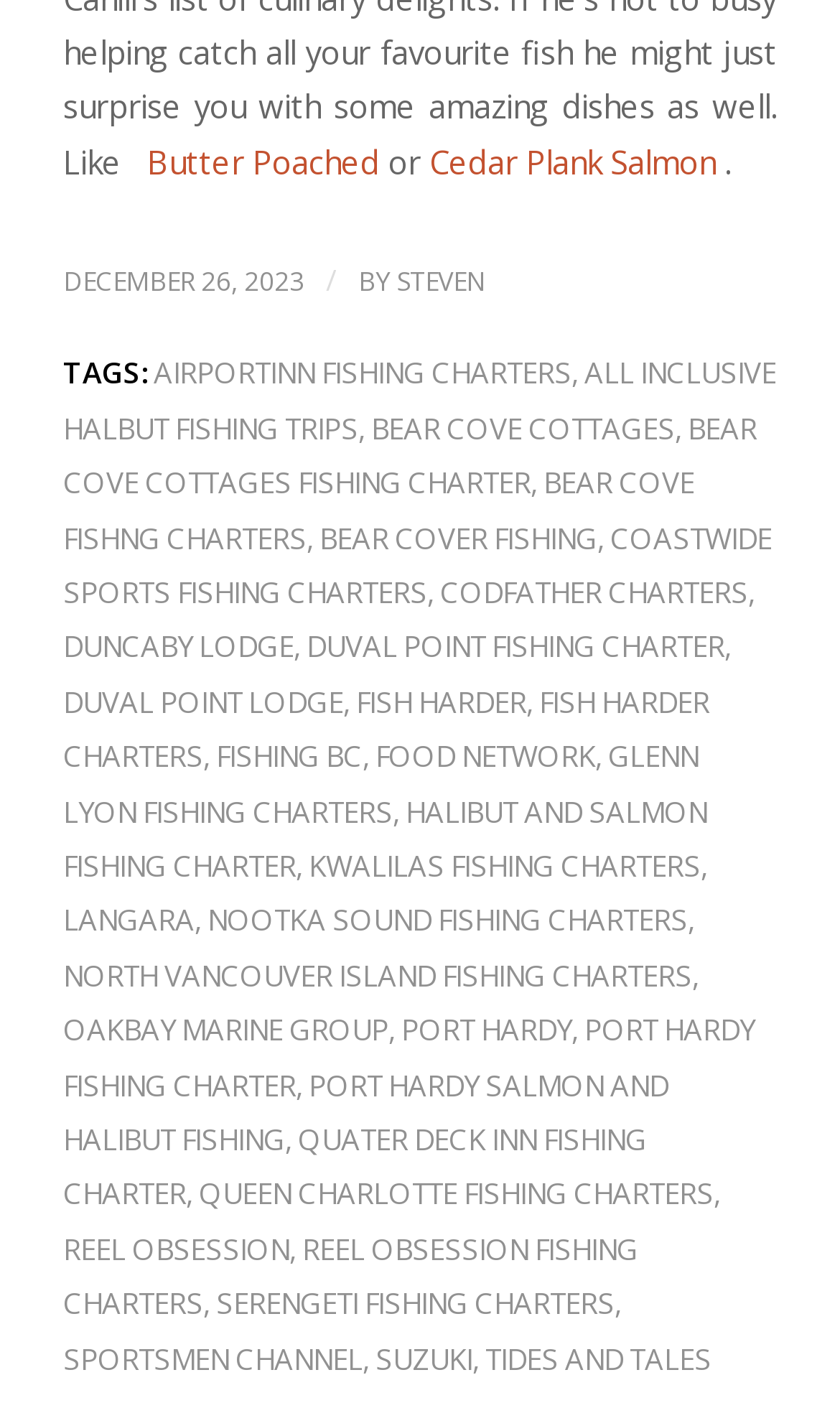Determine the bounding box coordinates of the element that should be clicked to execute the following command: "Click on 'Butter Poached'".

[0.165, 0.099, 0.452, 0.13]